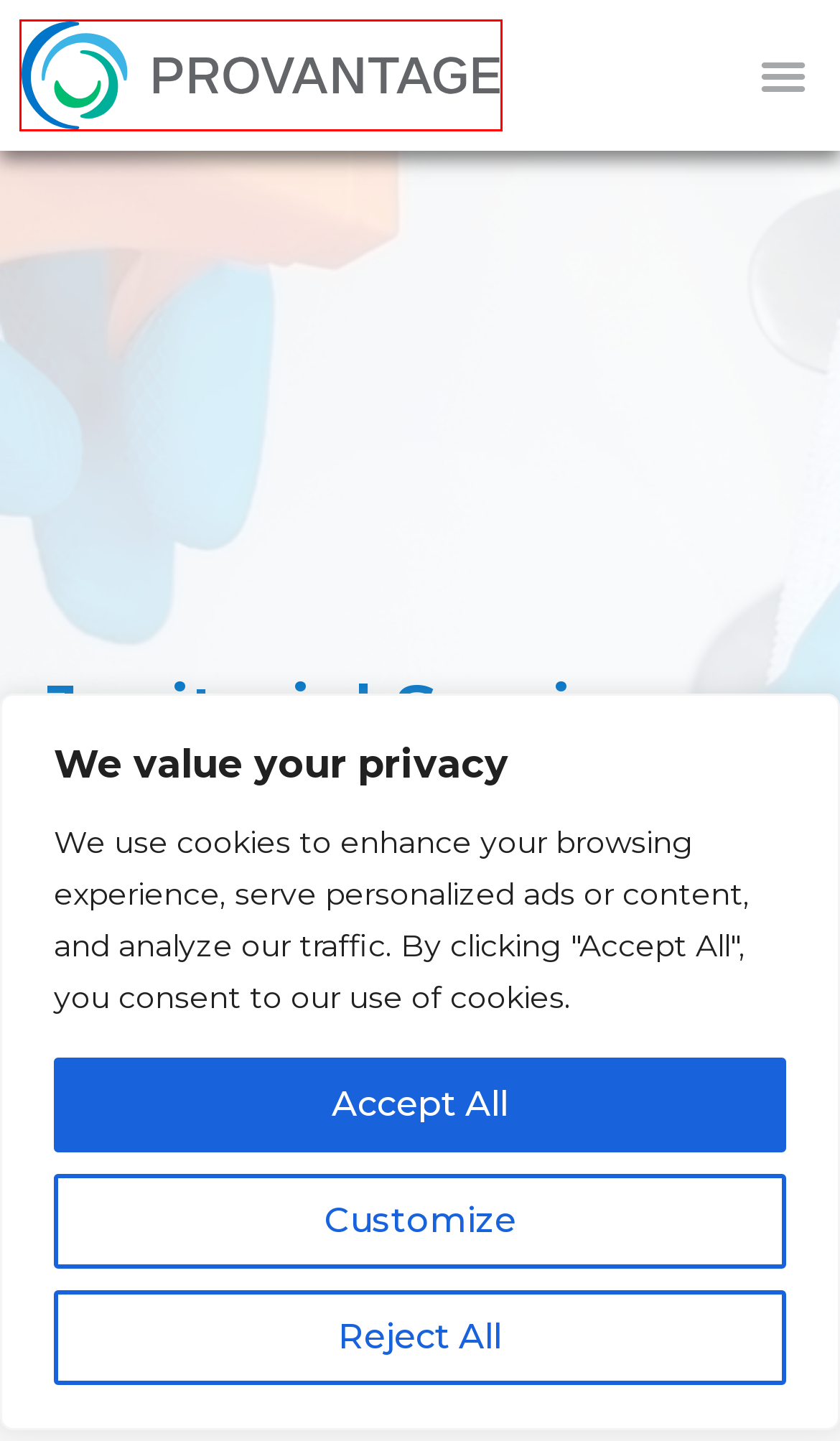You are presented with a screenshot of a webpage containing a red bounding box around an element. Determine which webpage description best describes the new webpage after clicking on the highlighted element. Here are the candidates:
A. Commercial Properties - Provantage
B. Services - Provantage
C. Glass Specialty Cleaning + Care - Provantage
D. Careers - Provantage
E. Concert/Events - Provantage
F. Home - Provantage
G. Technology - Provantage
H. Privacy Policy/Terms - Provantage

F